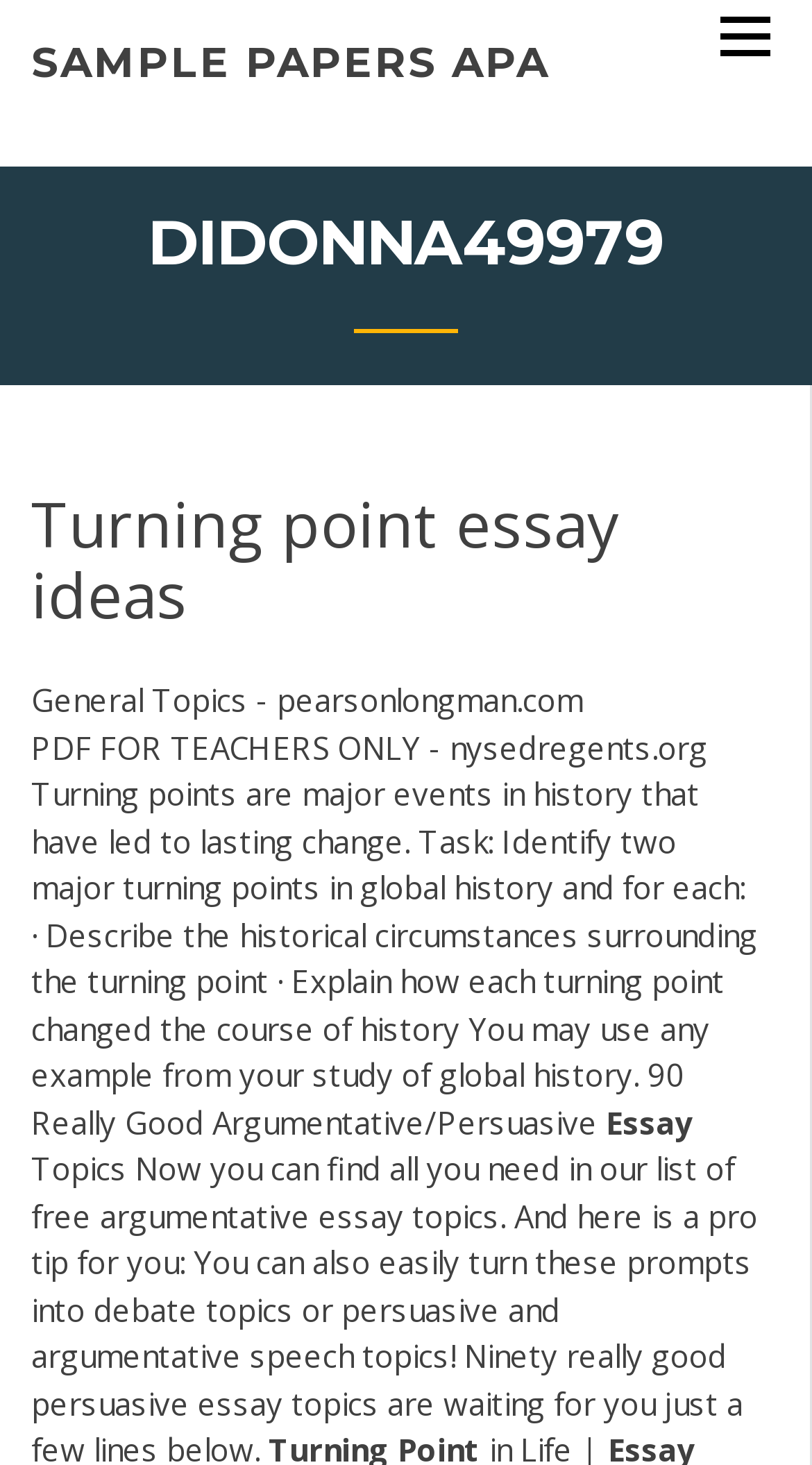Provide an in-depth caption for the contents of the webpage.

The webpage is about turning point essay ideas, with a focus on historical events that led to lasting change. At the top left of the page, there is a link labeled "SAMPLE PAPERS APA". On the top right, there is another link with no label. Below the links, there is a heading that reads "DIDONNA49979", which contains a subheading "Turning point essay ideas". 

Underneath the subheading, there is a text that reads "General Topics - pearsonlongman.com", followed by a "PDF" label. Below these elements, there is a lengthy paragraph that explains the task of identifying two major turning points in global history, describing the historical circumstances surrounding each turning point, and explaining how each turning point changed the course of history. The paragraph also mentions that the task can be completed using any example from the study of global history. 

At the bottom right of the page, there is a label that reads "Essay". Overall, the webpage appears to be a resource for students or teachers working on essays about turning points in history.